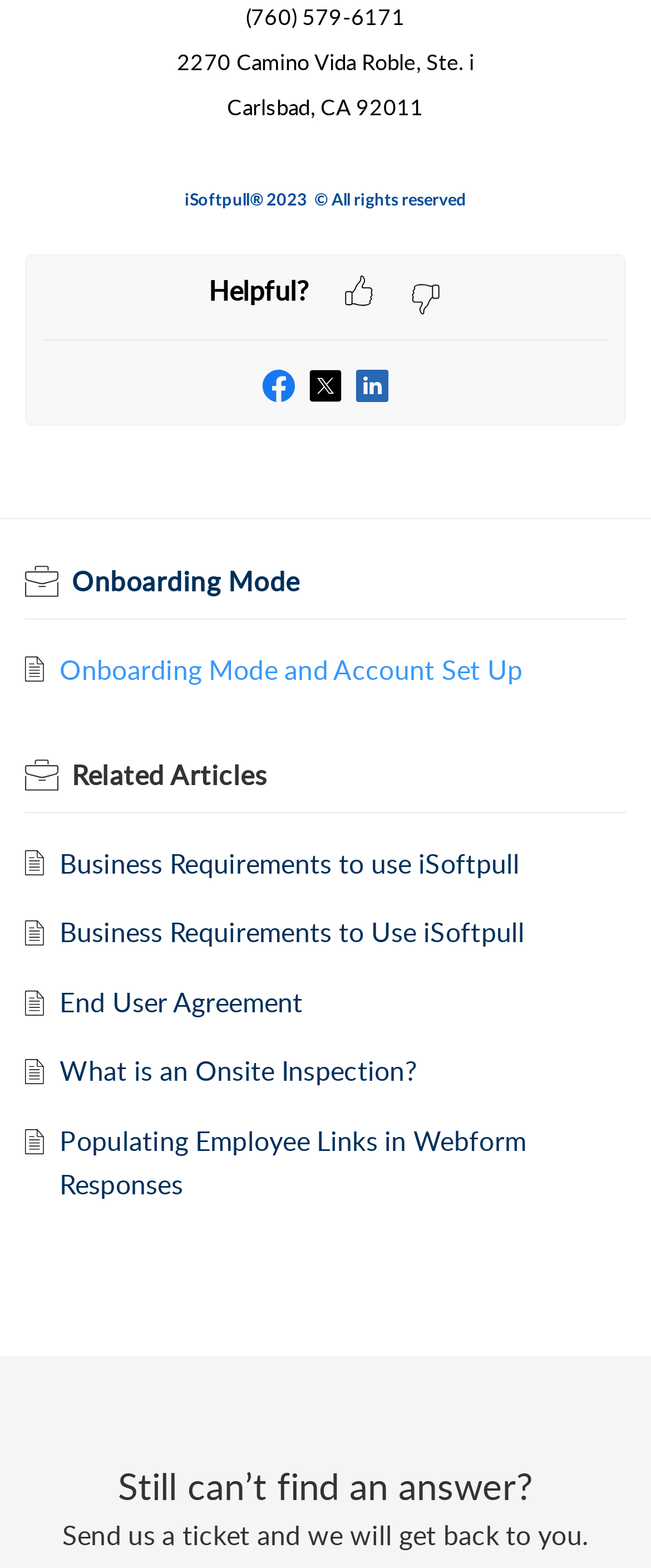Determine the bounding box coordinates of the region I should click to achieve the following instruction: "Click Onboarding Mode". Ensure the bounding box coordinates are four float numbers between 0 and 1, i.e., [left, top, right, bottom].

[0.11, 0.359, 0.46, 0.382]